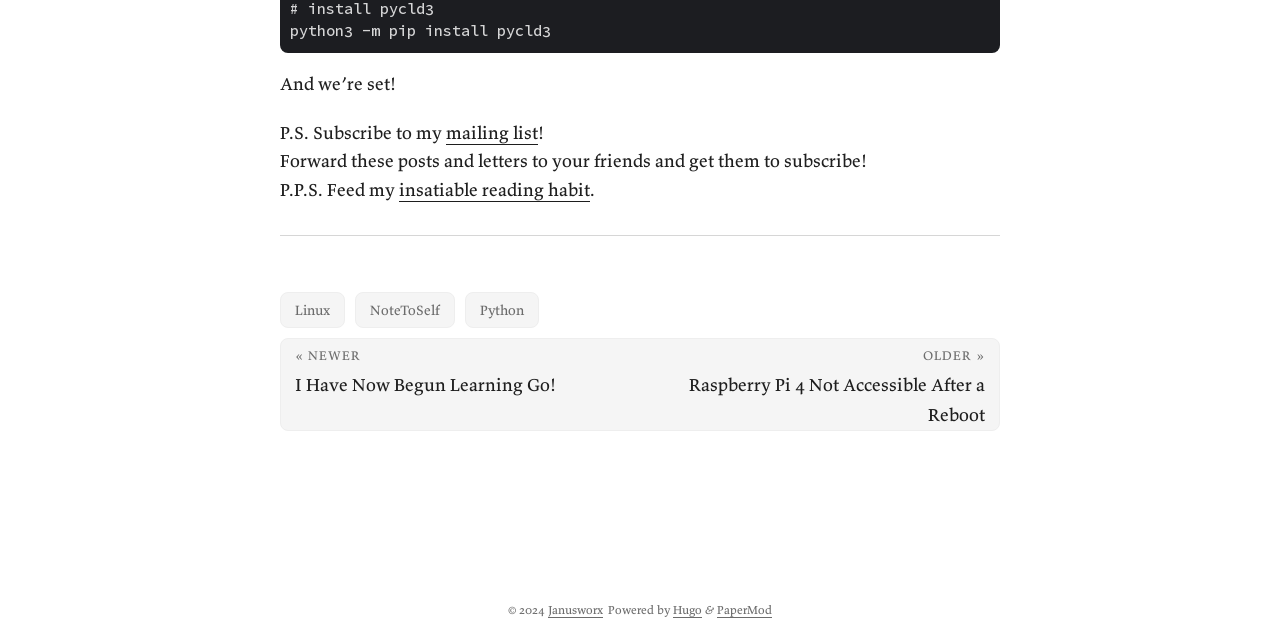Bounding box coordinates are specified in the format (top-left x, top-left y, bottom-right x, bottom-right y). All values are floating point numbers bounded between 0 and 1. Please provide the bounding box coordinate of the region this sentence describes: PaperMod

[0.56, 0.941, 0.603, 0.966]